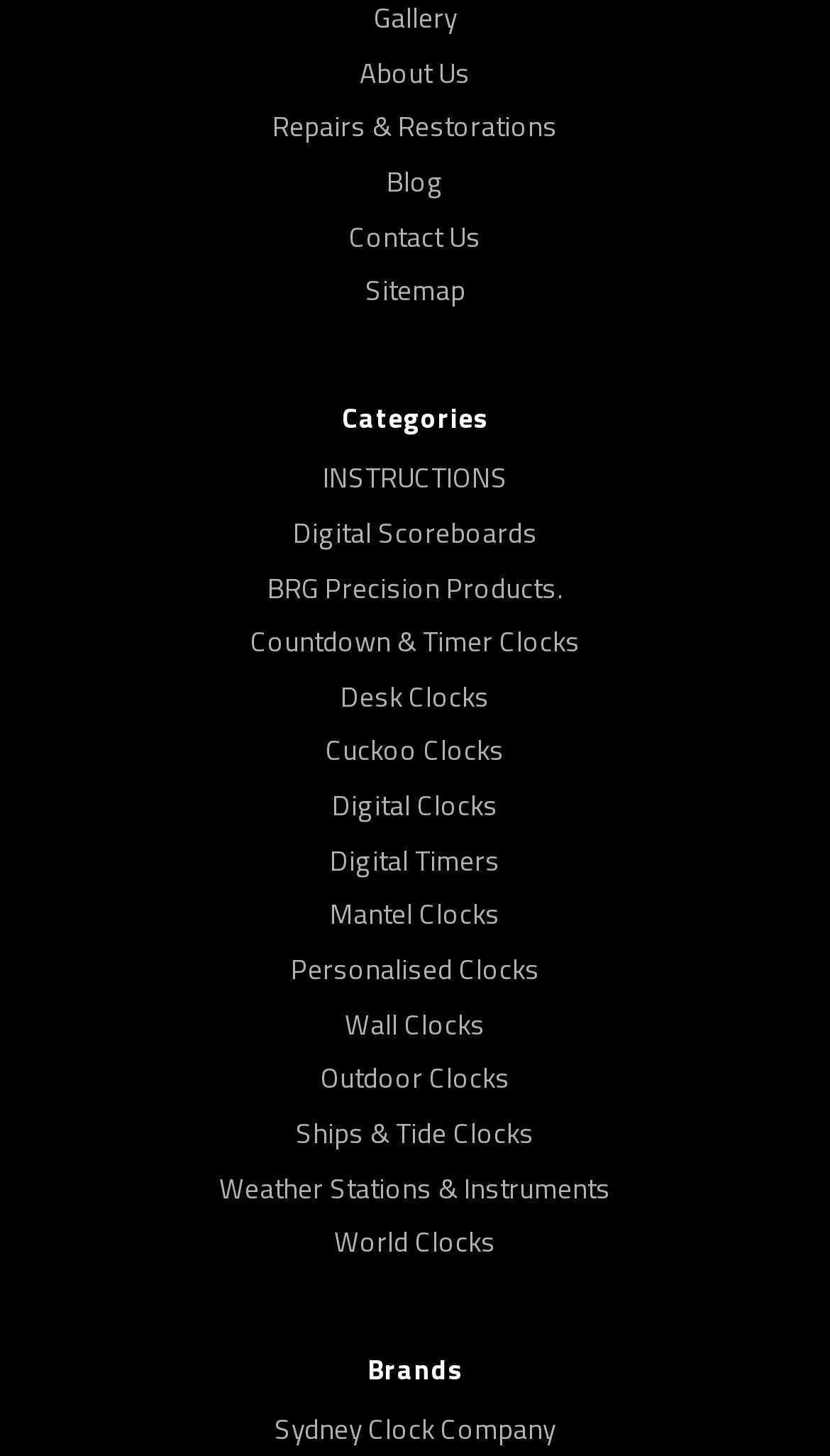How many links are there in the top navigation menu?
Answer with a single word or phrase by referring to the visual content.

5